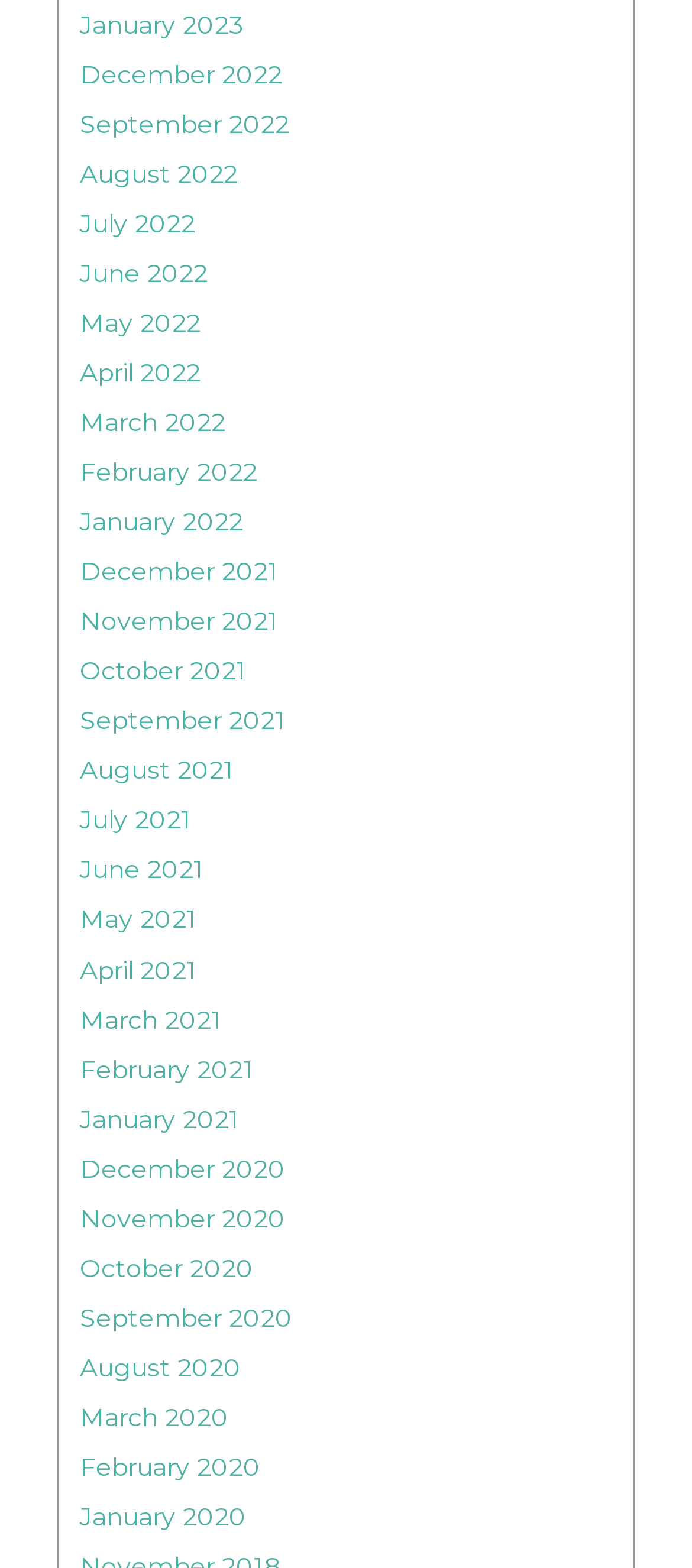Please find the bounding box coordinates of the section that needs to be clicked to achieve this instruction: "Access March 2020".

[0.115, 0.894, 0.331, 0.915]